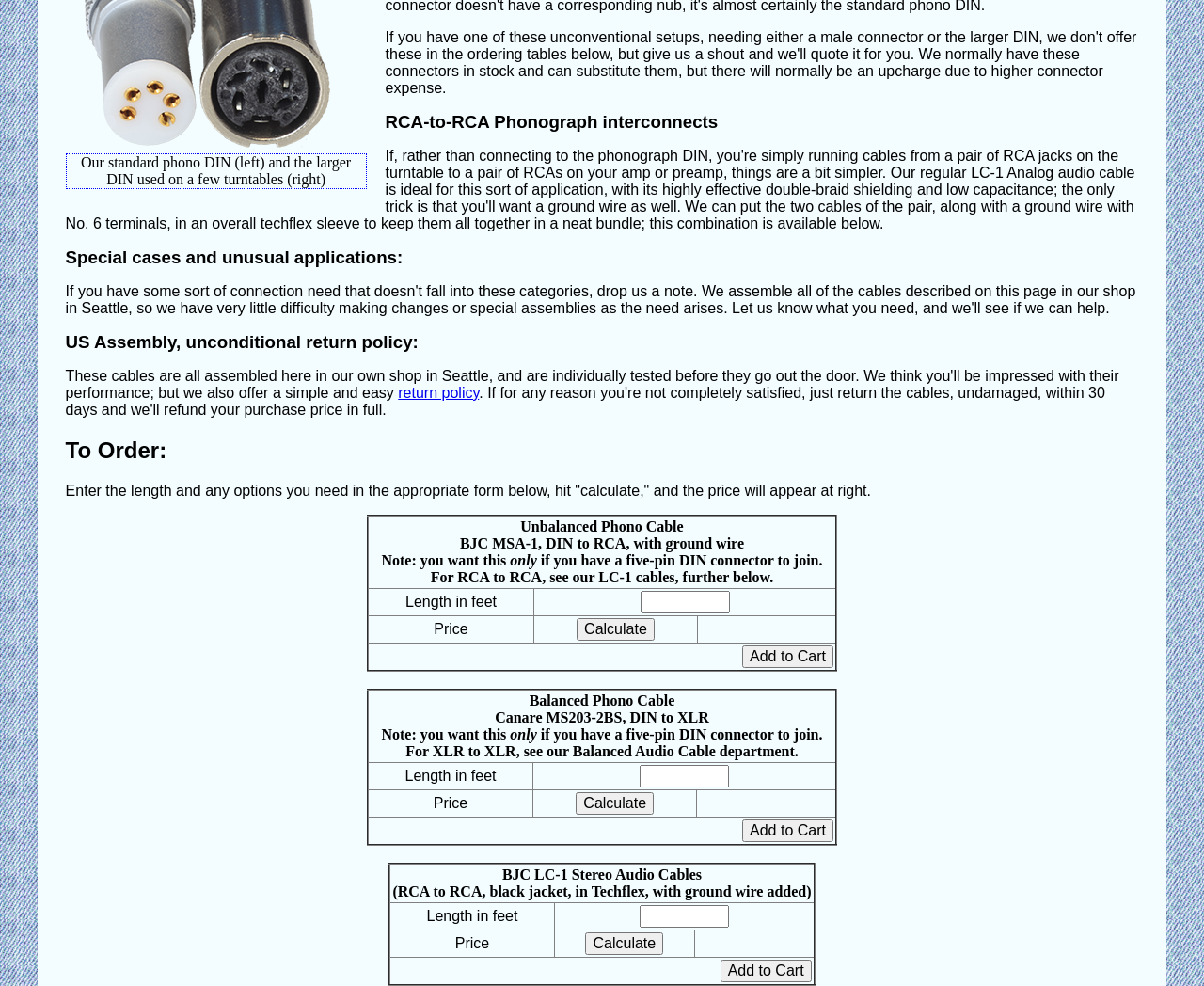Based on the element description "Home Improvement", predict the bounding box coordinates of the UI element.

None